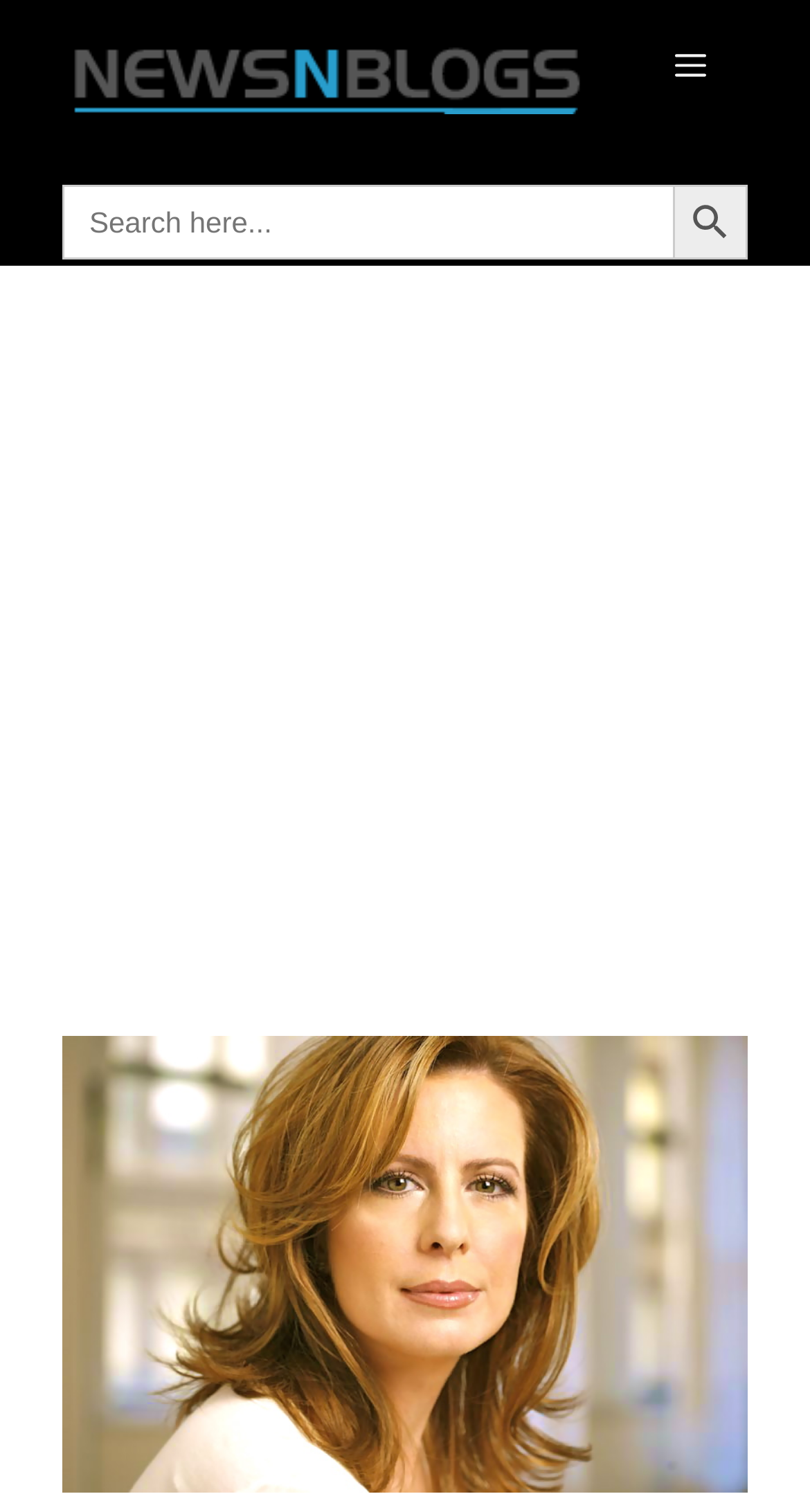Please identify the primary heading on the webpage and return its text.

Full Cast Of The American President Actors/Actresses?